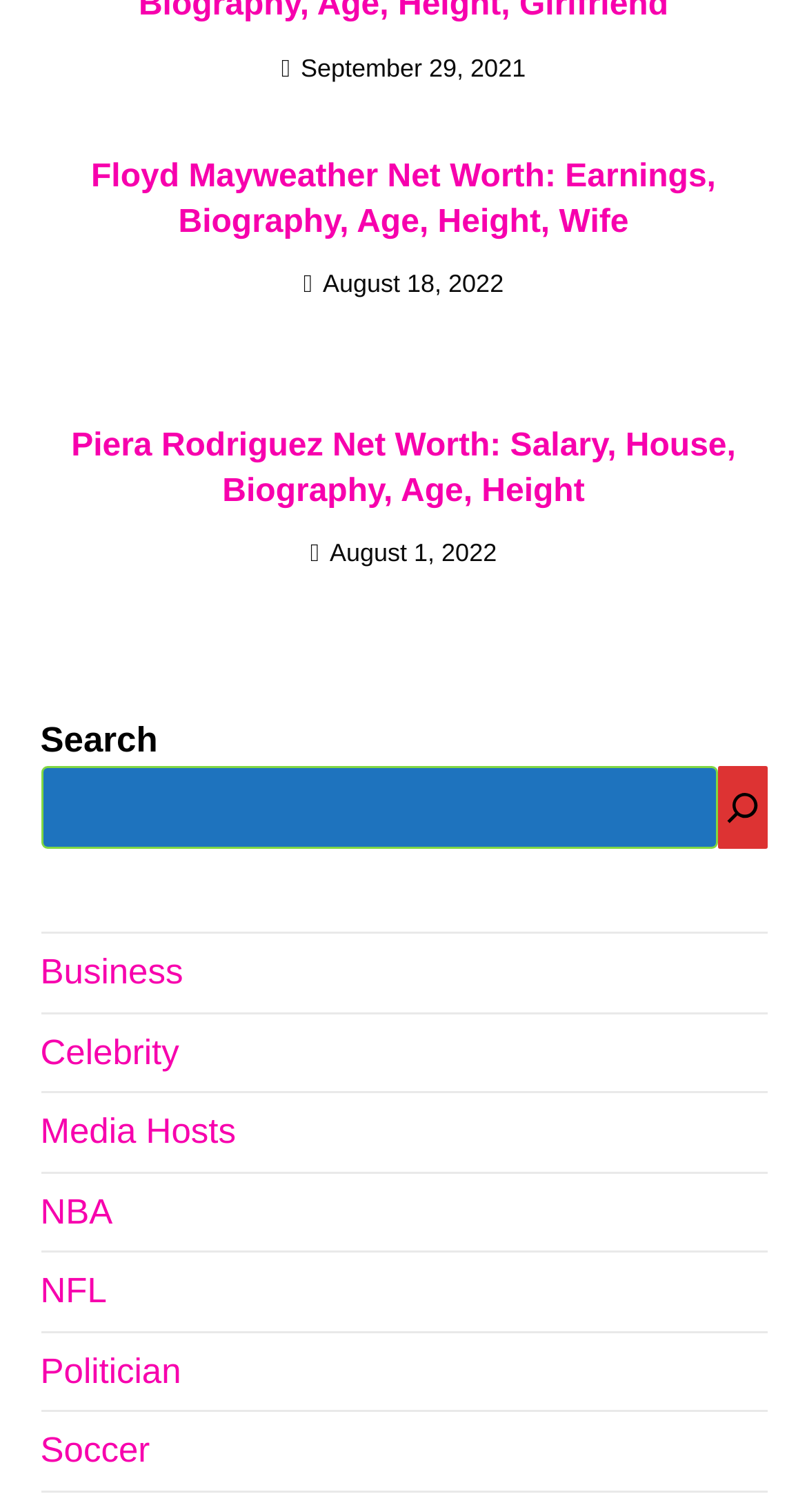Use a single word or phrase to answer the question: What is the name of the person in the first article?

Floyd Mayweather